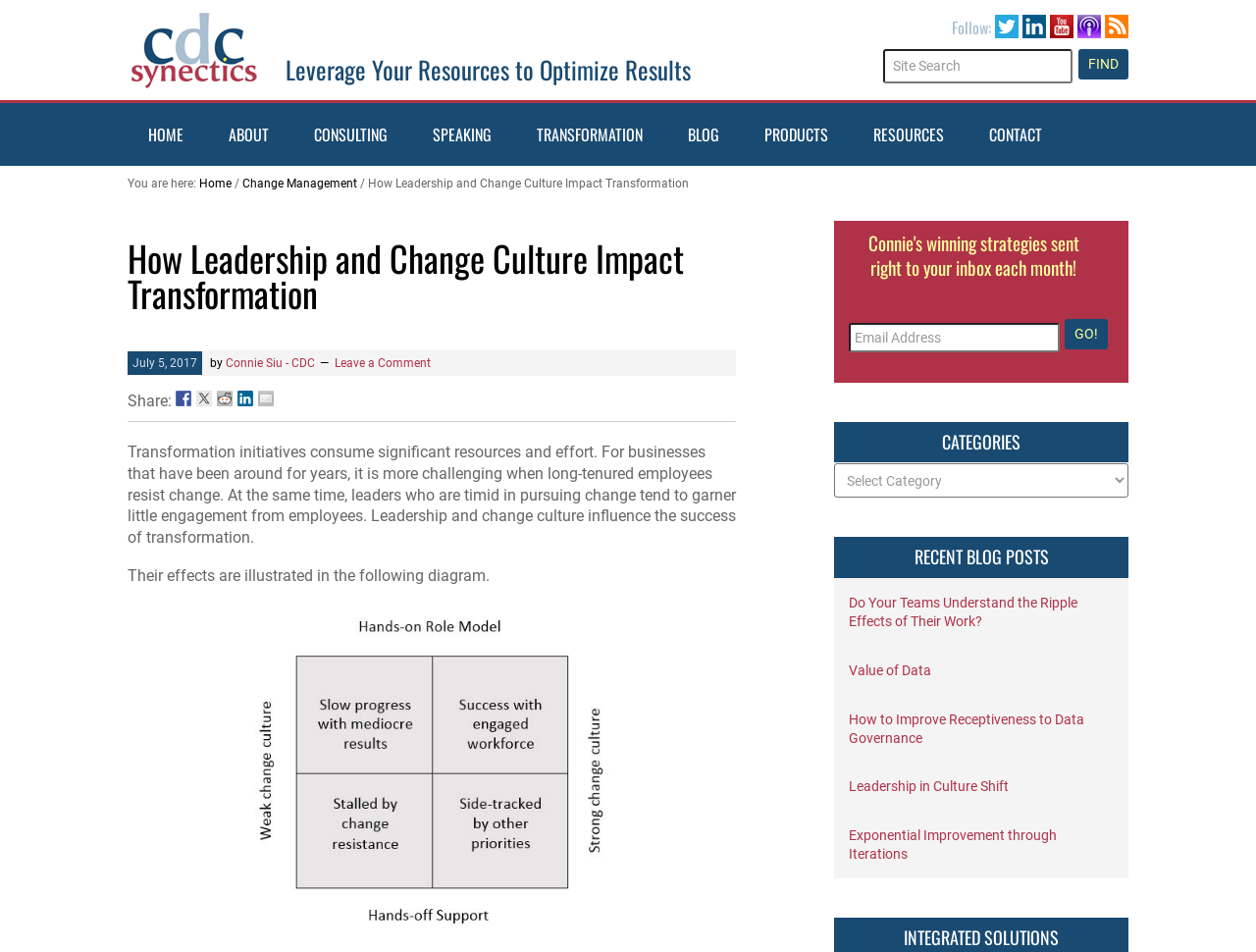Extract the main title from the webpage.

How Leadership and Change Culture Impact Transformation